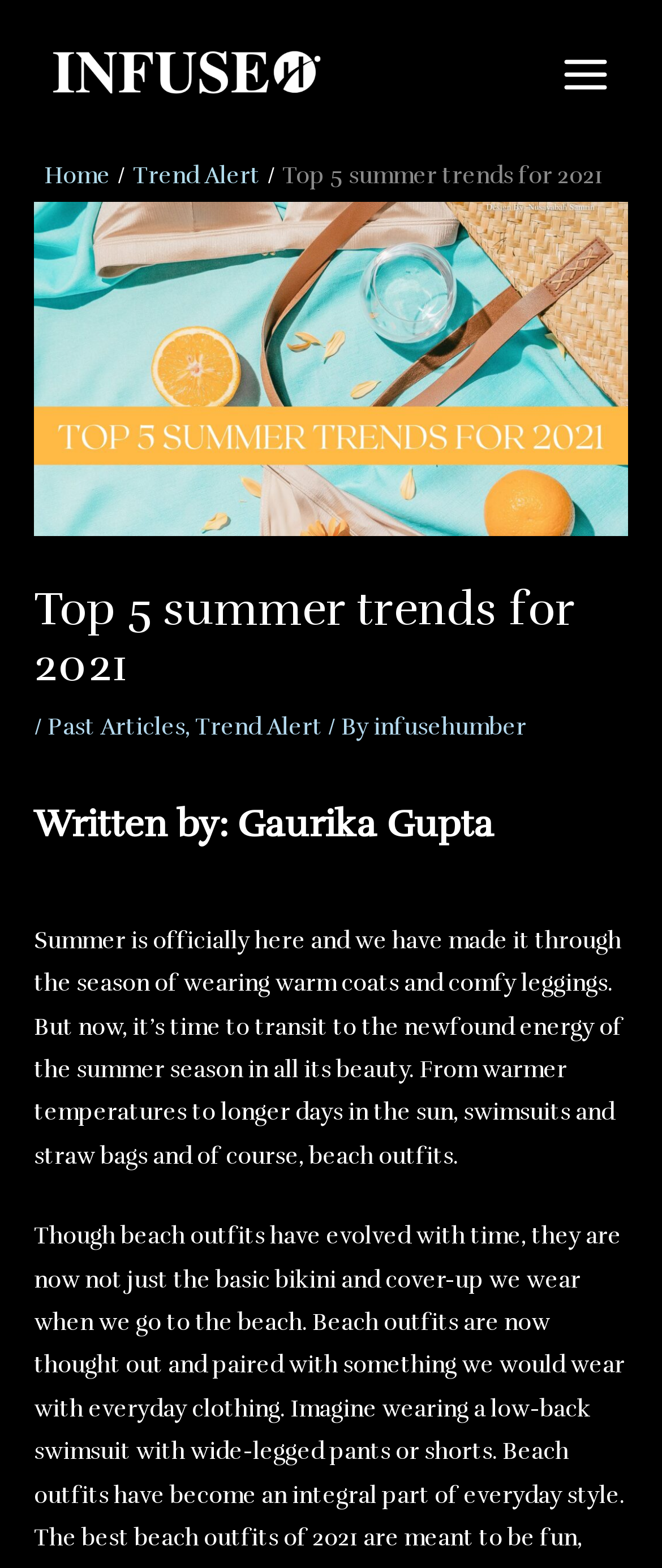For the element described, predict the bounding box coordinates as (top-left x, top-left y, bottom-right x, bottom-right y). All values should be between 0 and 1. Element description: infusehumber

[0.564, 0.454, 0.795, 0.472]